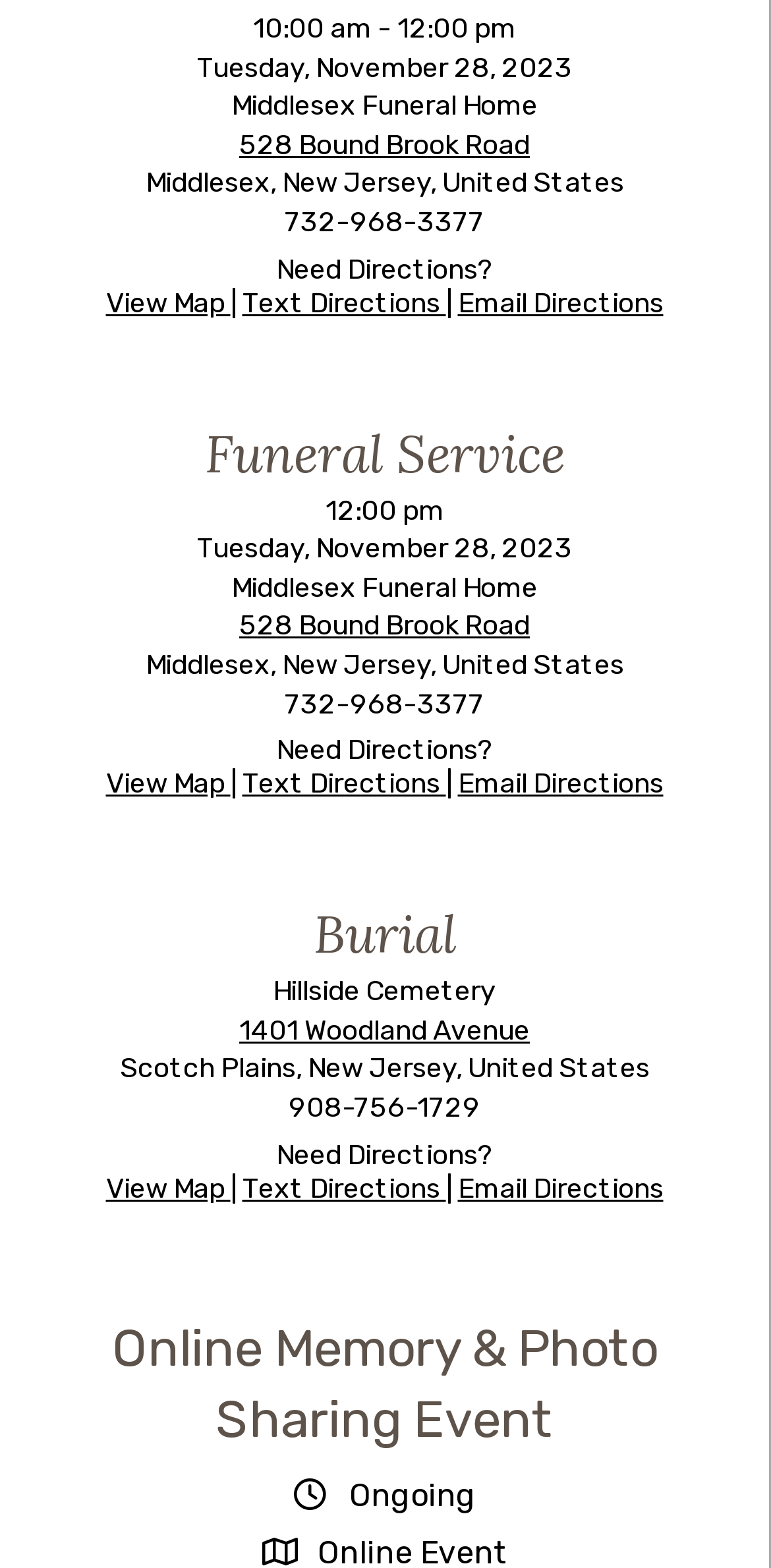Give the bounding box coordinates for the element described as: "Email Directions".

[0.594, 0.747, 0.86, 0.768]